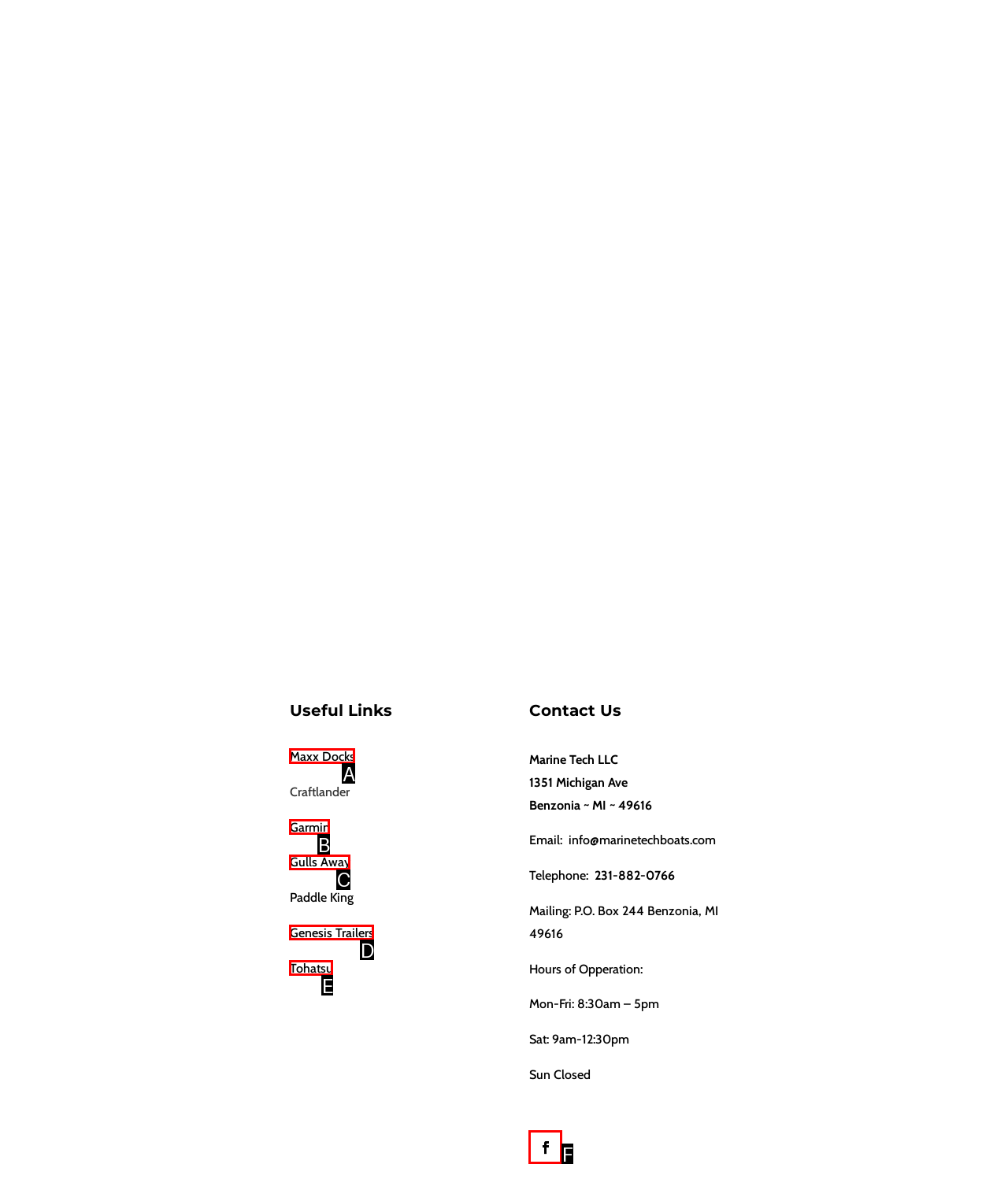From the given choices, determine which HTML element matches the description: Follow. Reply with the appropriate letter.

F